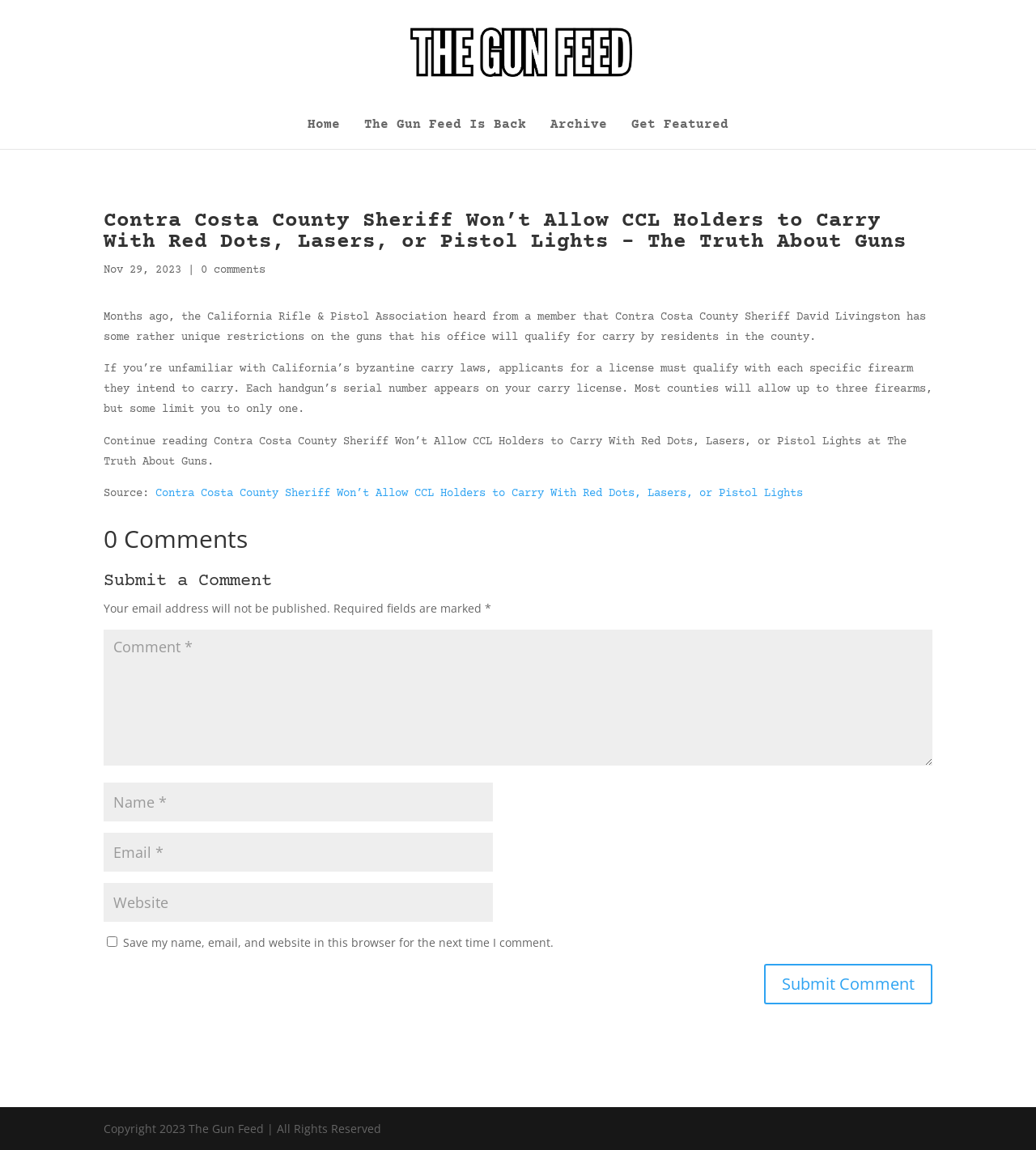Please indicate the bounding box coordinates of the element's region to be clicked to achieve the instruction: "Read the article about Contra Costa County Sheriff". Provide the coordinates as four float numbers between 0 and 1, i.e., [left, top, right, bottom].

[0.1, 0.27, 0.894, 0.299]